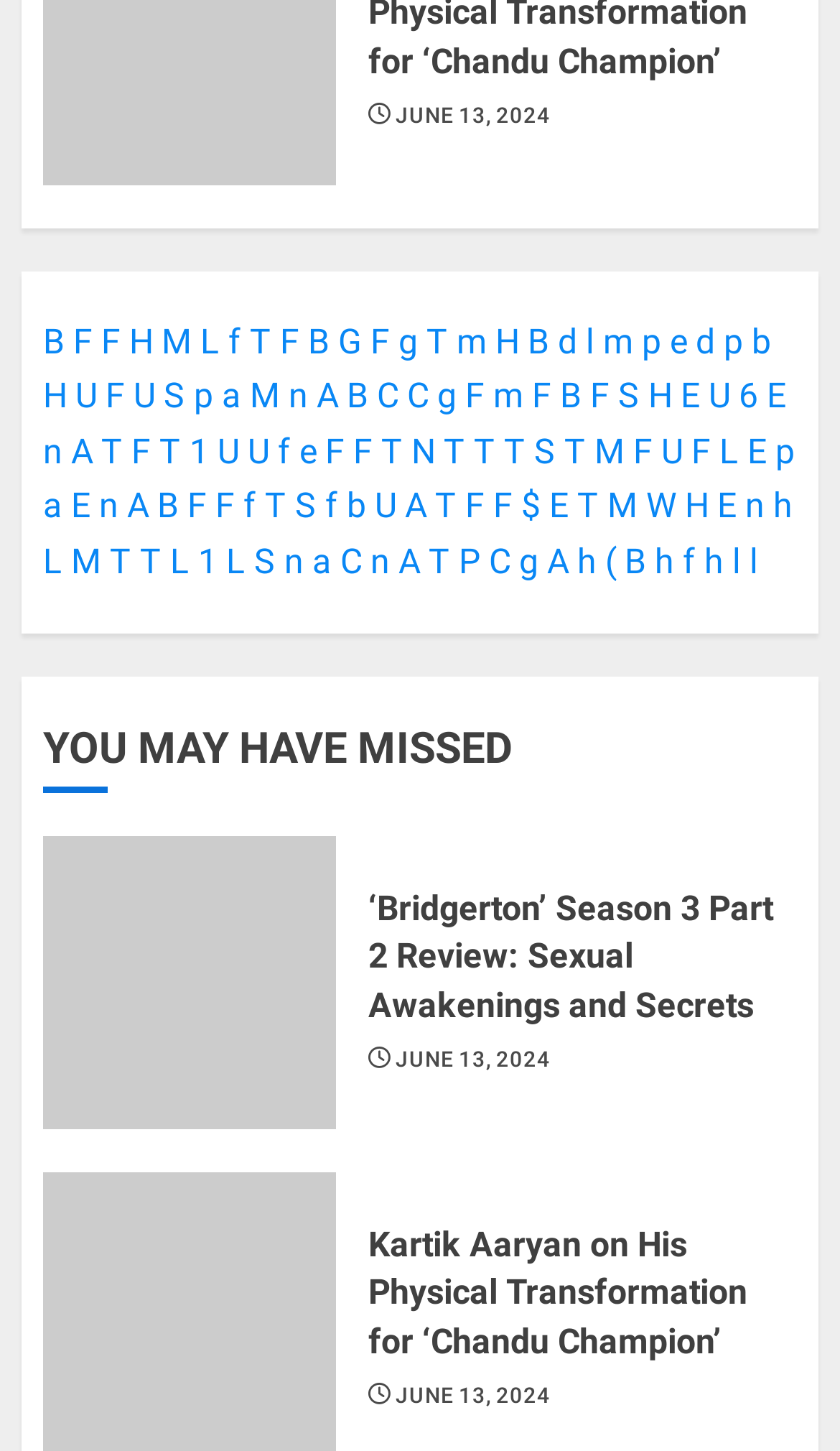Locate the UI element described as follows: "June 13, 2024". Return the bounding box coordinates as four float numbers between 0 and 1 in the order [left, top, right, bottom].

[0.471, 0.721, 0.655, 0.741]